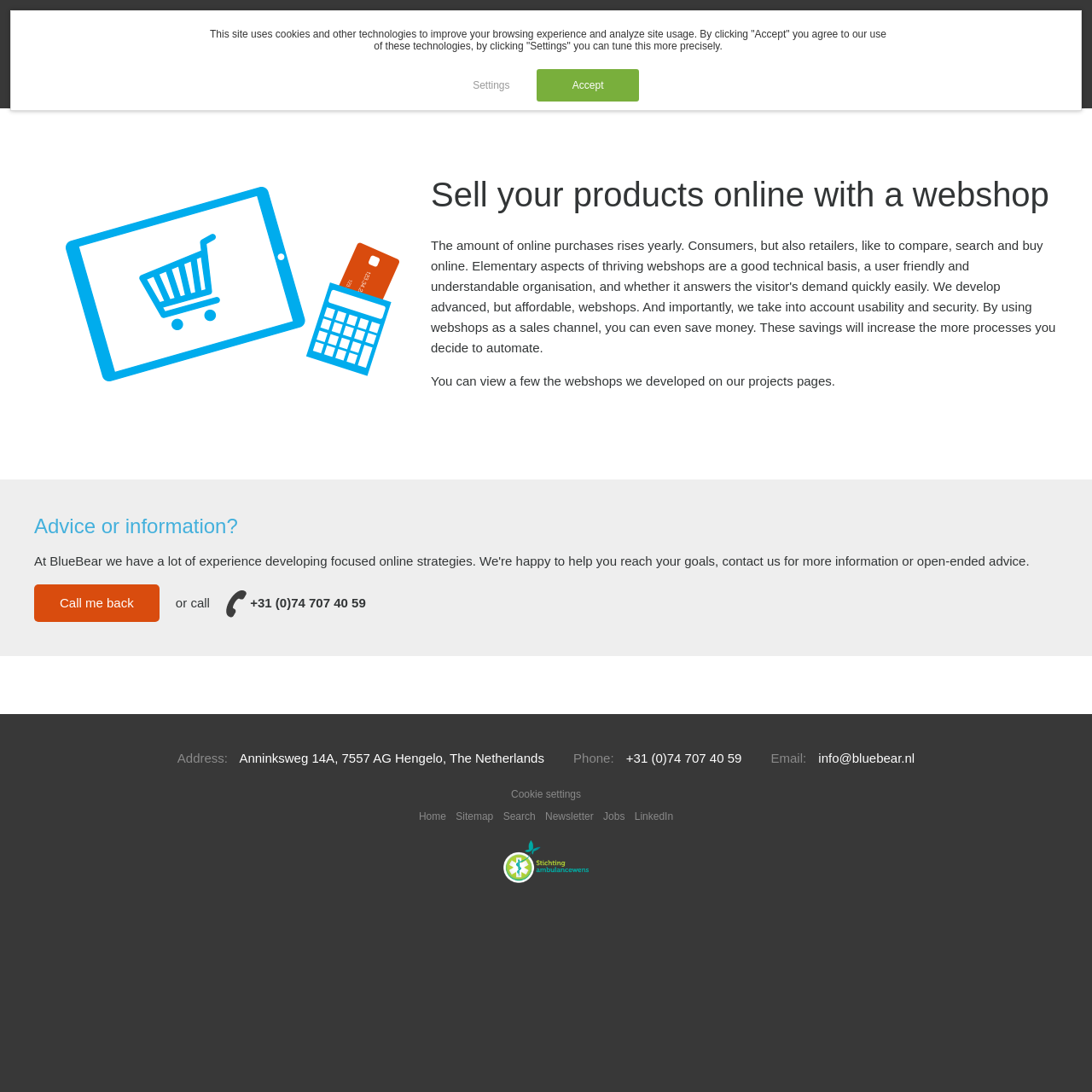Look at the image and write a detailed answer to the question: 
What is the purpose of the webpage?

I found the purpose of the webpage by looking at the main heading, which says 'Sell your products online with a webshop', indicating that the webpage is about creating an online store or webshop to sell products.